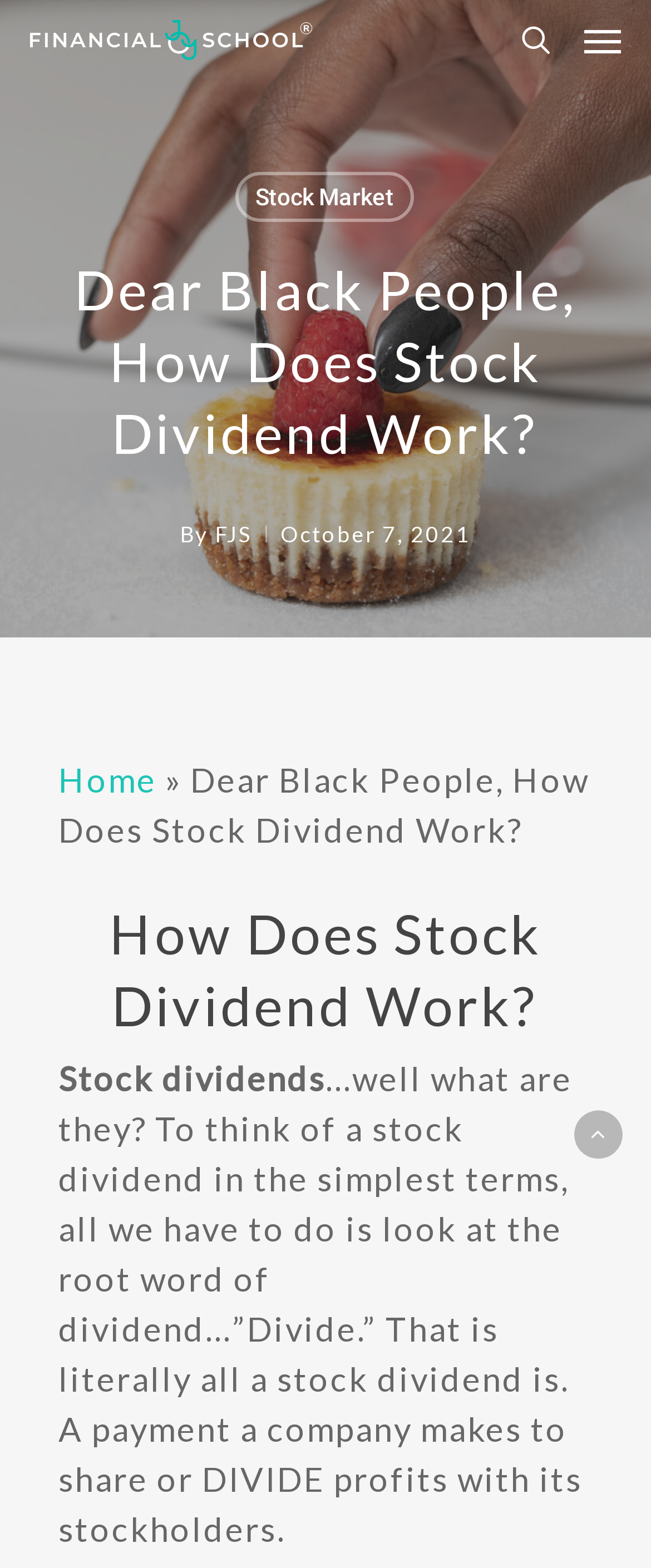Using the information in the image, give a detailed answer to the following question: When was the article published?

The publication date of the article can be found below the title of the article, where it says 'October 7, 2021'.